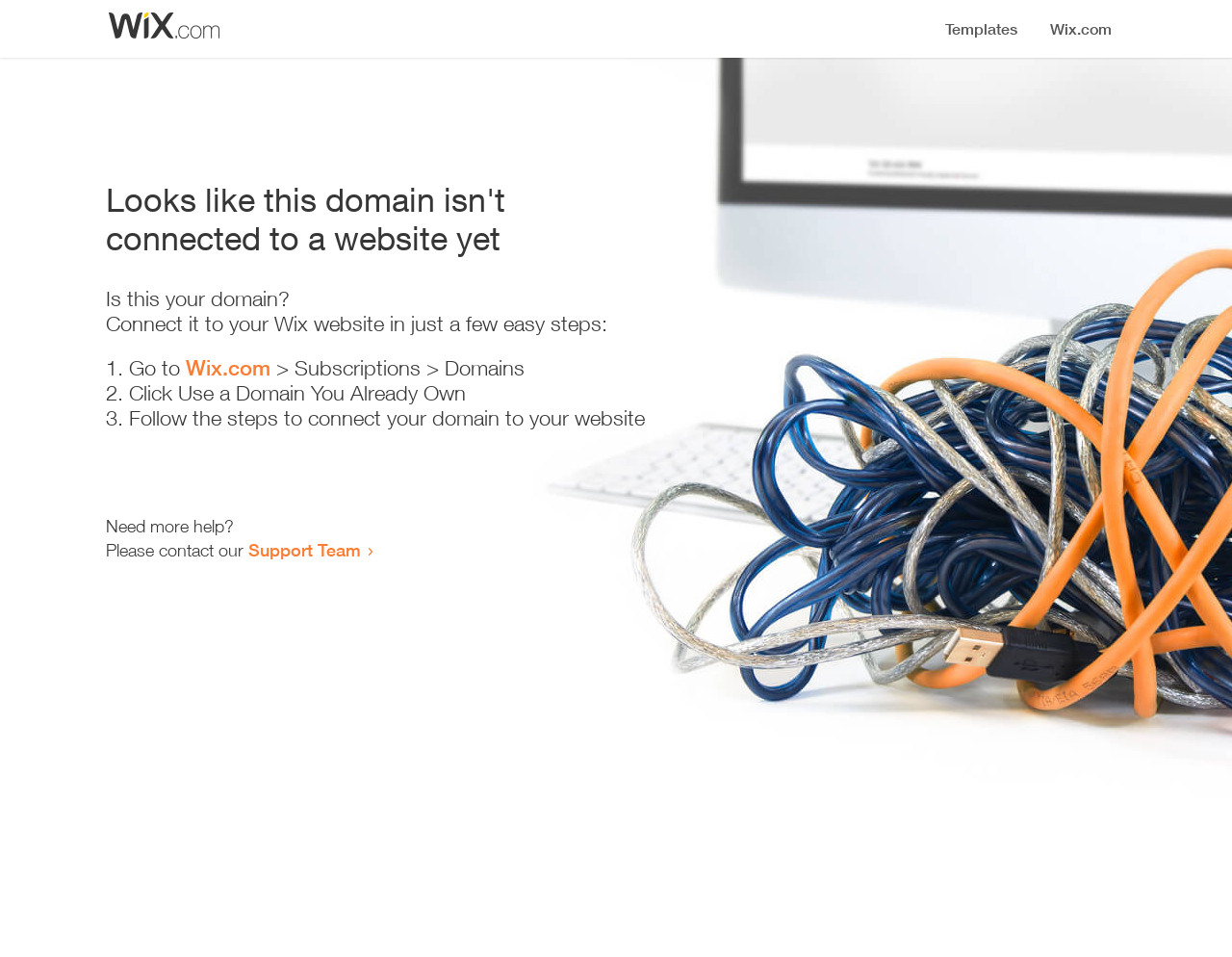Refer to the image and answer the question with as much detail as possible: Where can I get more help?

The webpage provides a link to the 'Support Team' for users who need more help, which is indicated by the text 'Need more help? Please contact our Support Team'.